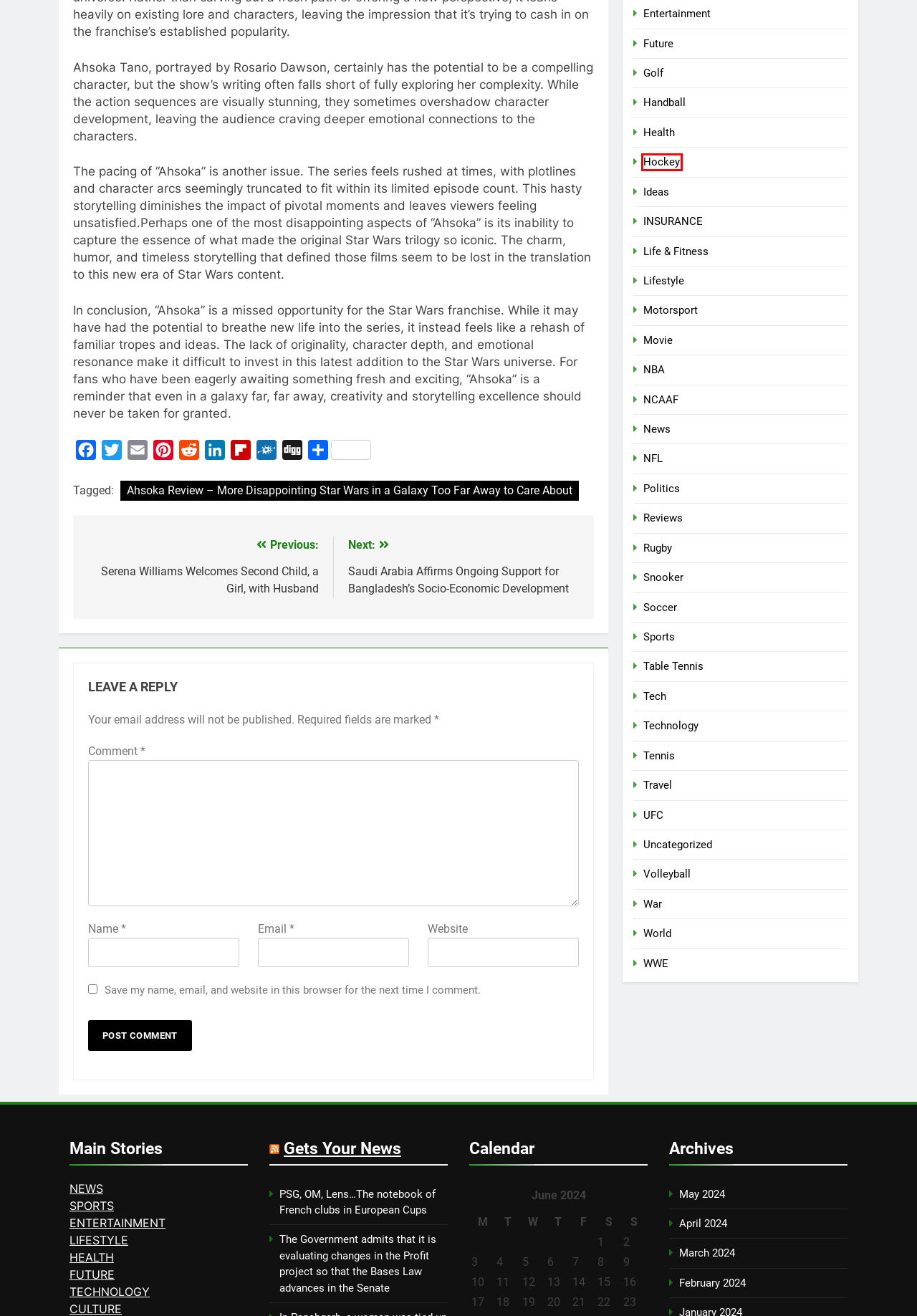Review the screenshot of a webpage that includes a red bounding box. Choose the webpage description that best matches the new webpage displayed after clicking the element within the bounding box. Here are the candidates:
A. Entertainment
B. Health
C. Tech | Gets Your News
D. Lifestyle
E. War | Gets Your News
F. Handball
G. Tennis
H. Hockey

H